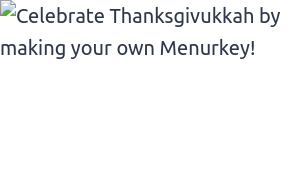What is the creative project about?
Using the image, elaborate on the answer with as much detail as possible.

The image is promoting a creative project that encourages attendees to make their own Menurkey, which is a symbol of the blending of traditions between Thanksgiving and Hanukkah, allowing for artistic expression and cultural heritage.